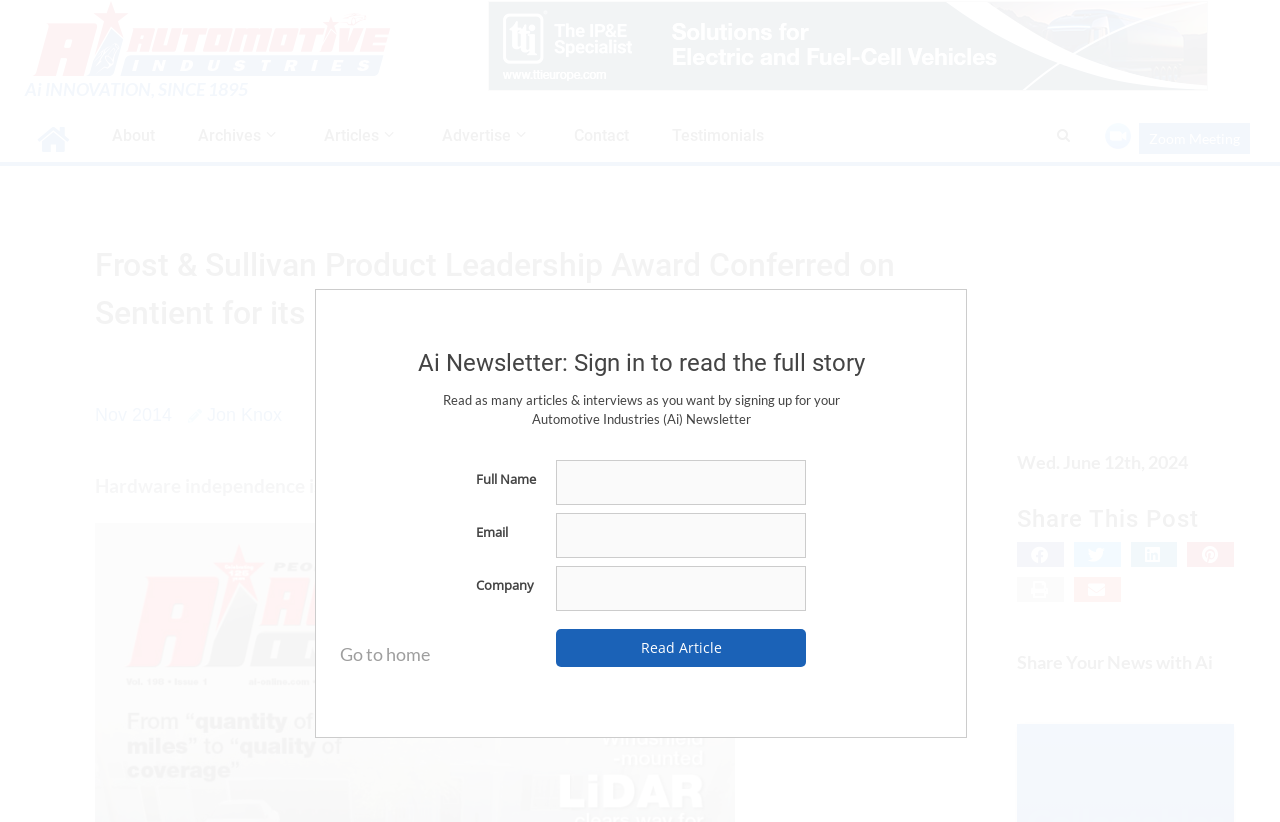Please indicate the bounding box coordinates for the clickable area to complete the following task: "Click on the 'About' link". The coordinates should be specified as four float numbers between 0 and 1, i.e., [left, top, right, bottom].

[0.088, 0.153, 0.121, 0.176]